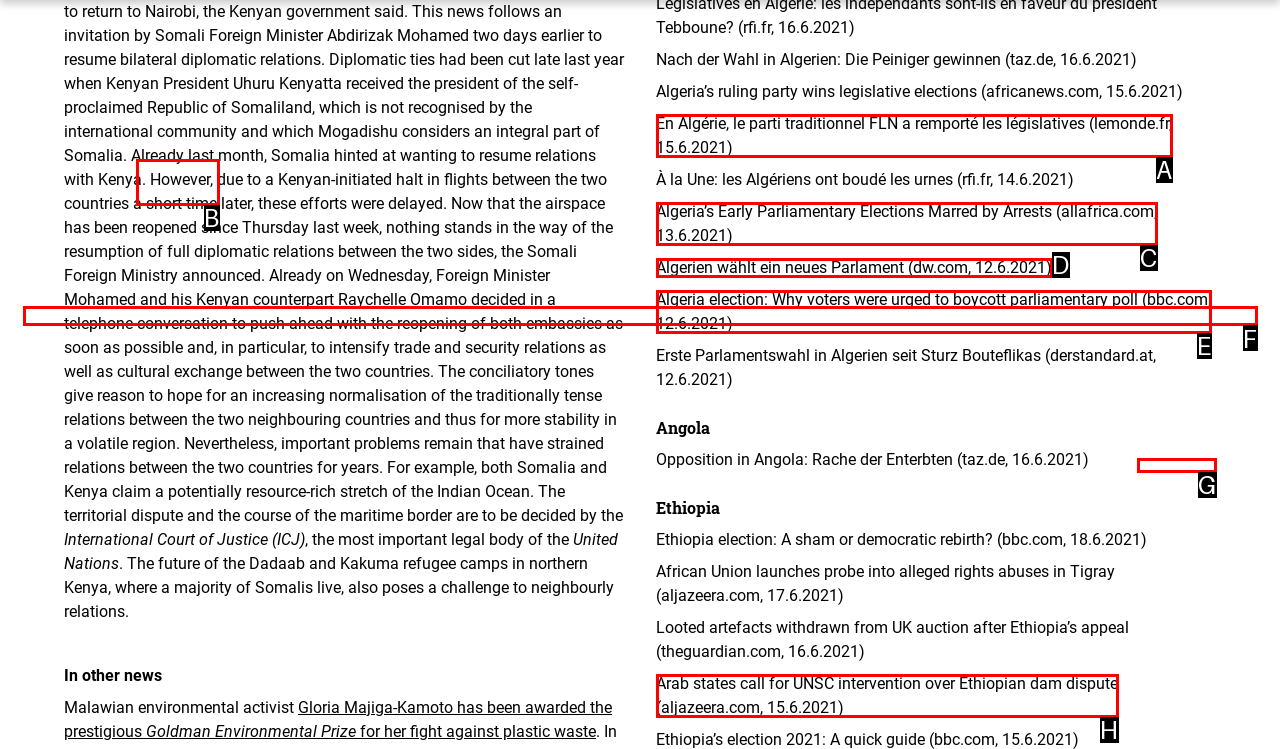Point out the option that best suits the description: Save
Indicate your answer with the letter of the selected choice.

B